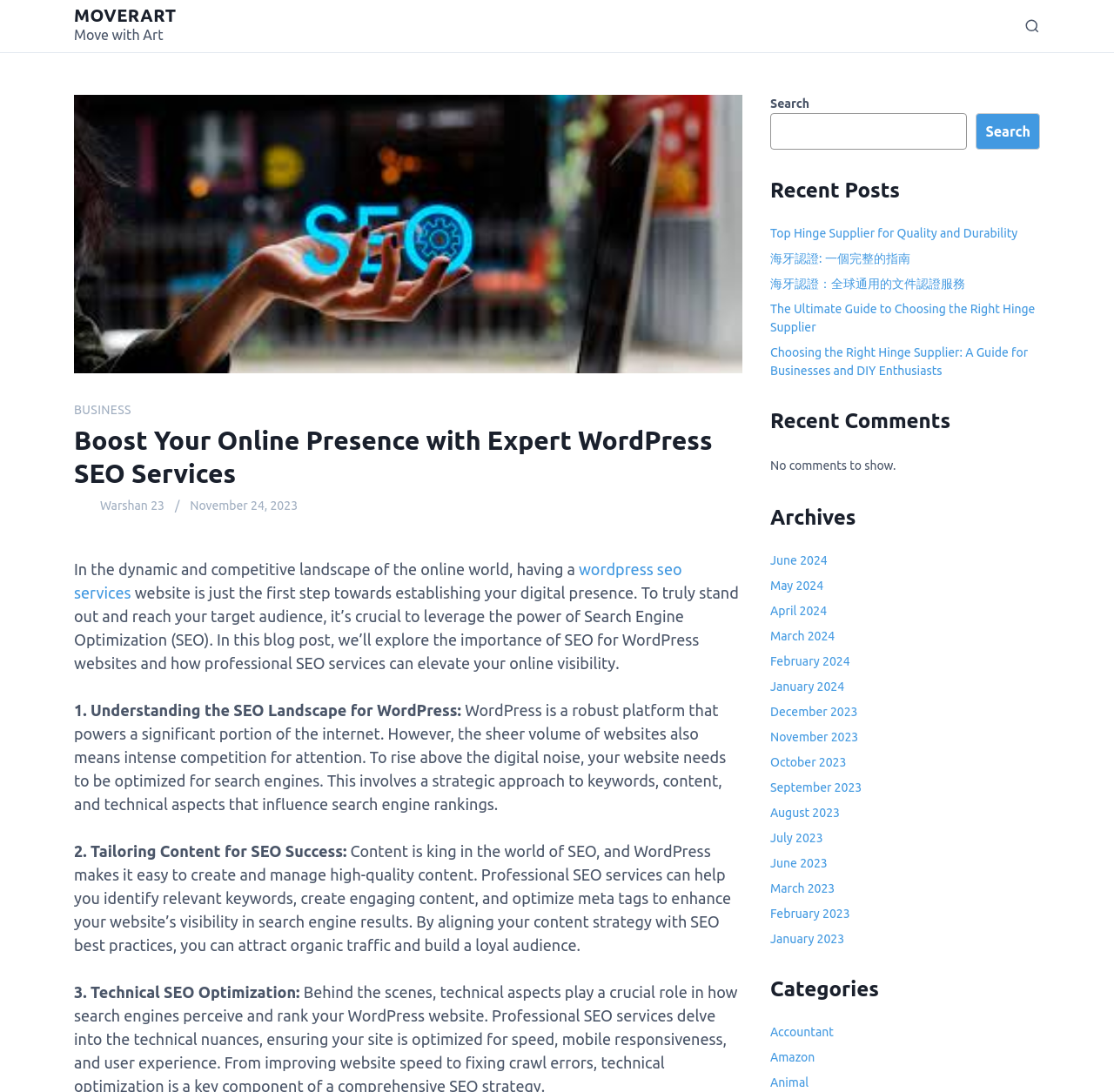Provide a brief response to the question below using one word or phrase:
What is the category of the post 'Accountant'?

Accountant